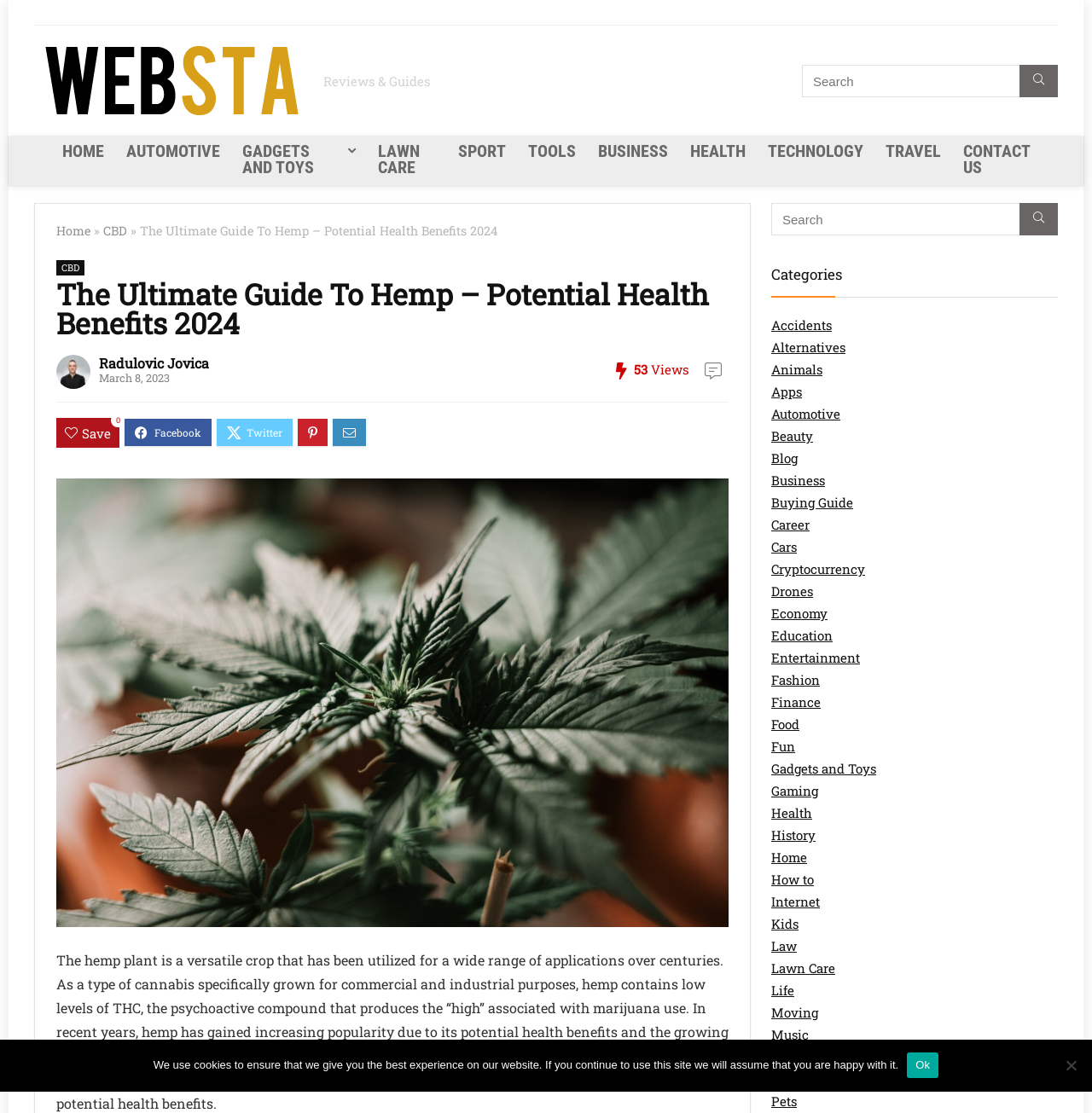Identify the bounding box coordinates of the HTML element based on this description: "Contact us".

[0.872, 0.123, 0.953, 0.166]